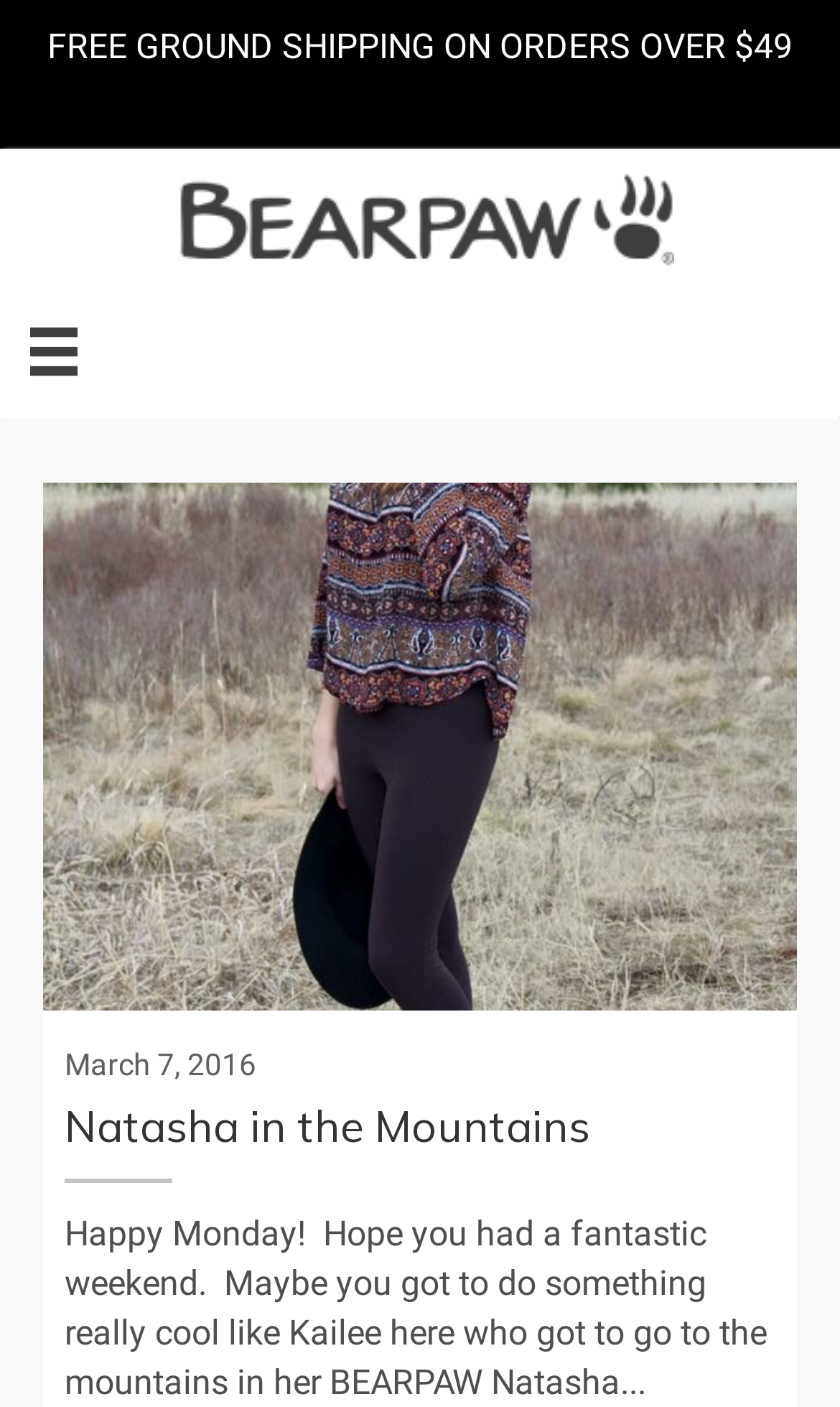Please examine the image and answer the question with a detailed explanation:
What is the theme of the article?

The theme of the article can be inferred from the heading element with the text 'Natasha in the Mountains' and the image element with the text 'natasha kailee' which suggests that the article is about Natasha's experience in the mountains.